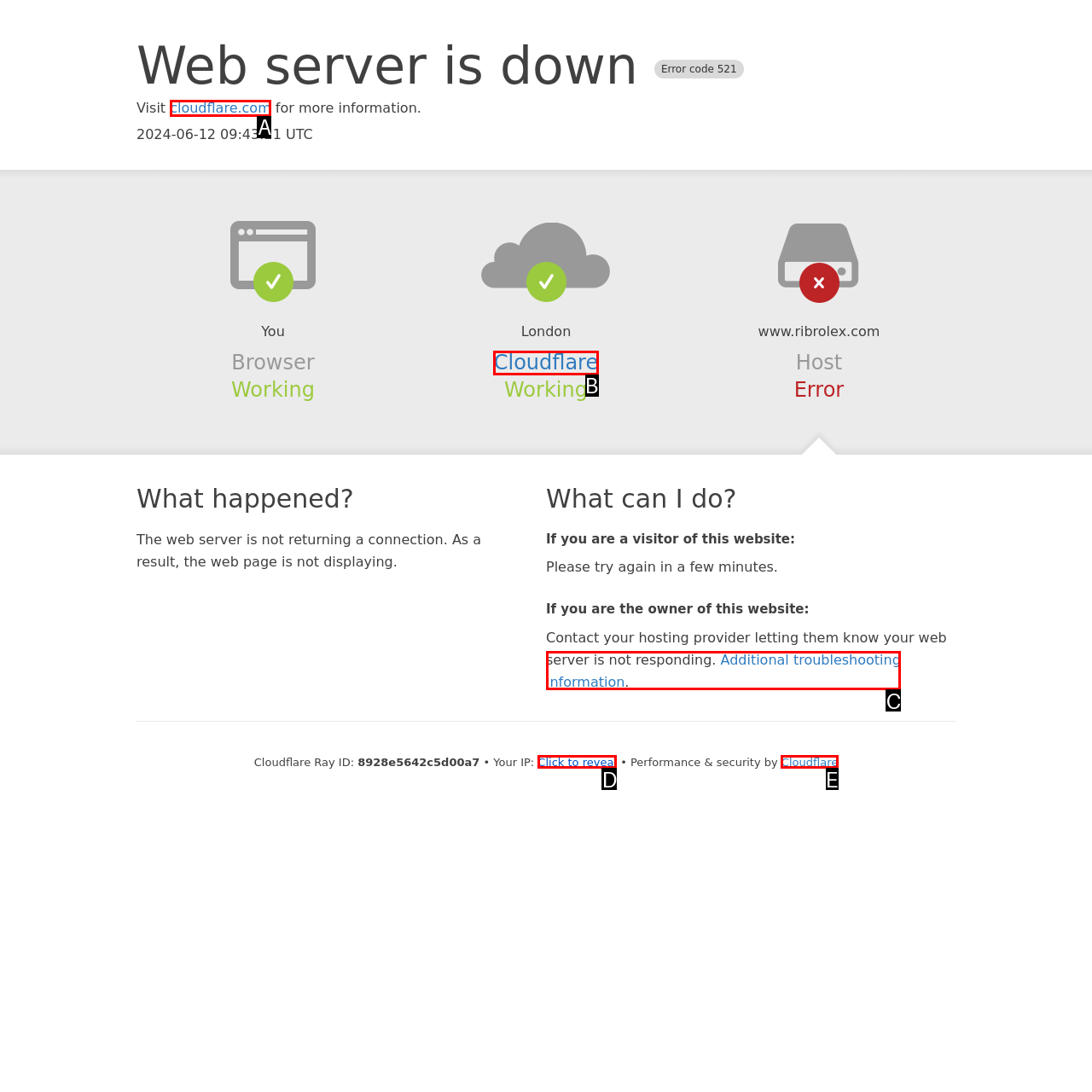Which HTML element among the options matches this description: cloudflare.com? Answer with the letter representing your choice.

A